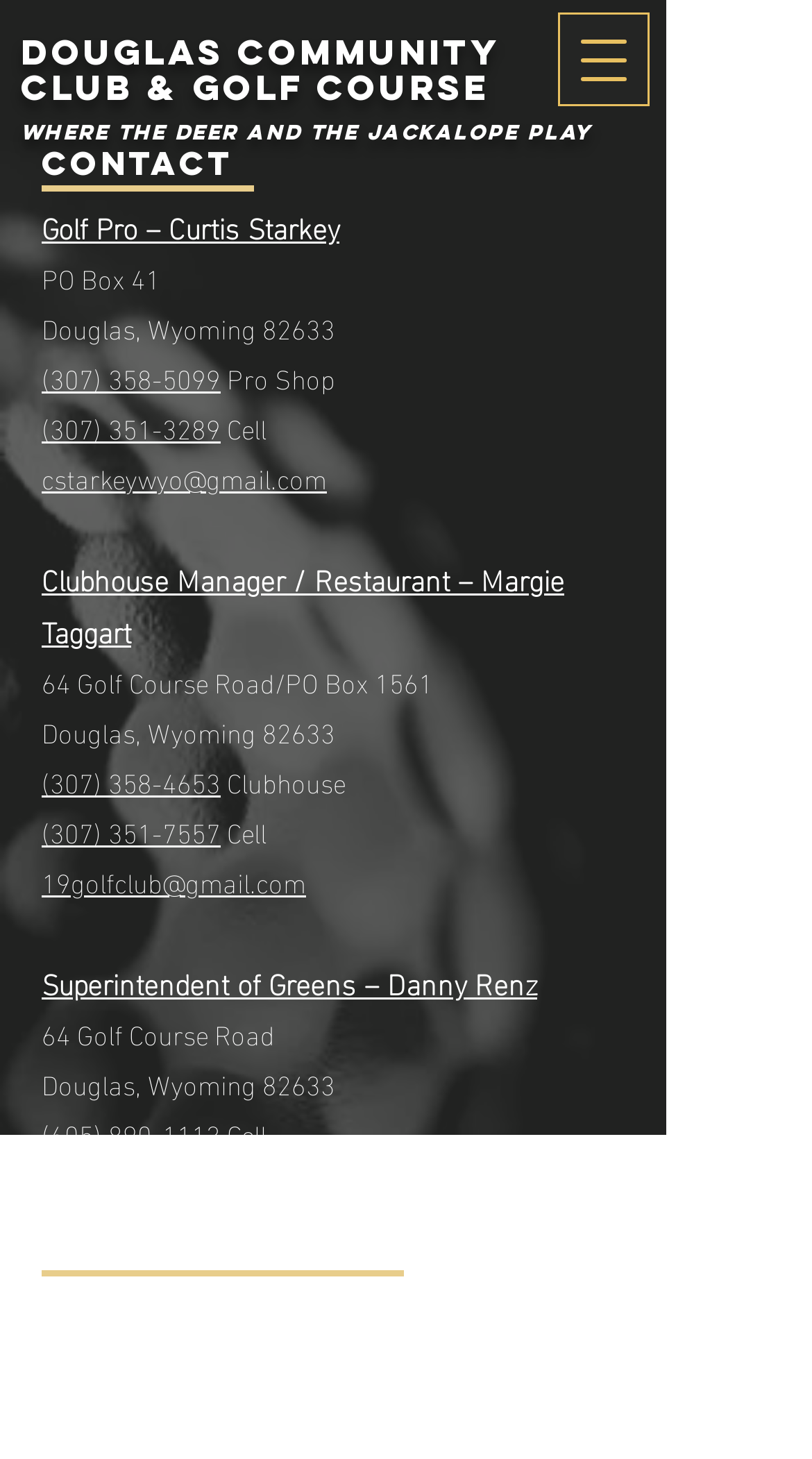Provide a brief response using a word or short phrase to this question:
How many board members are listed?

3